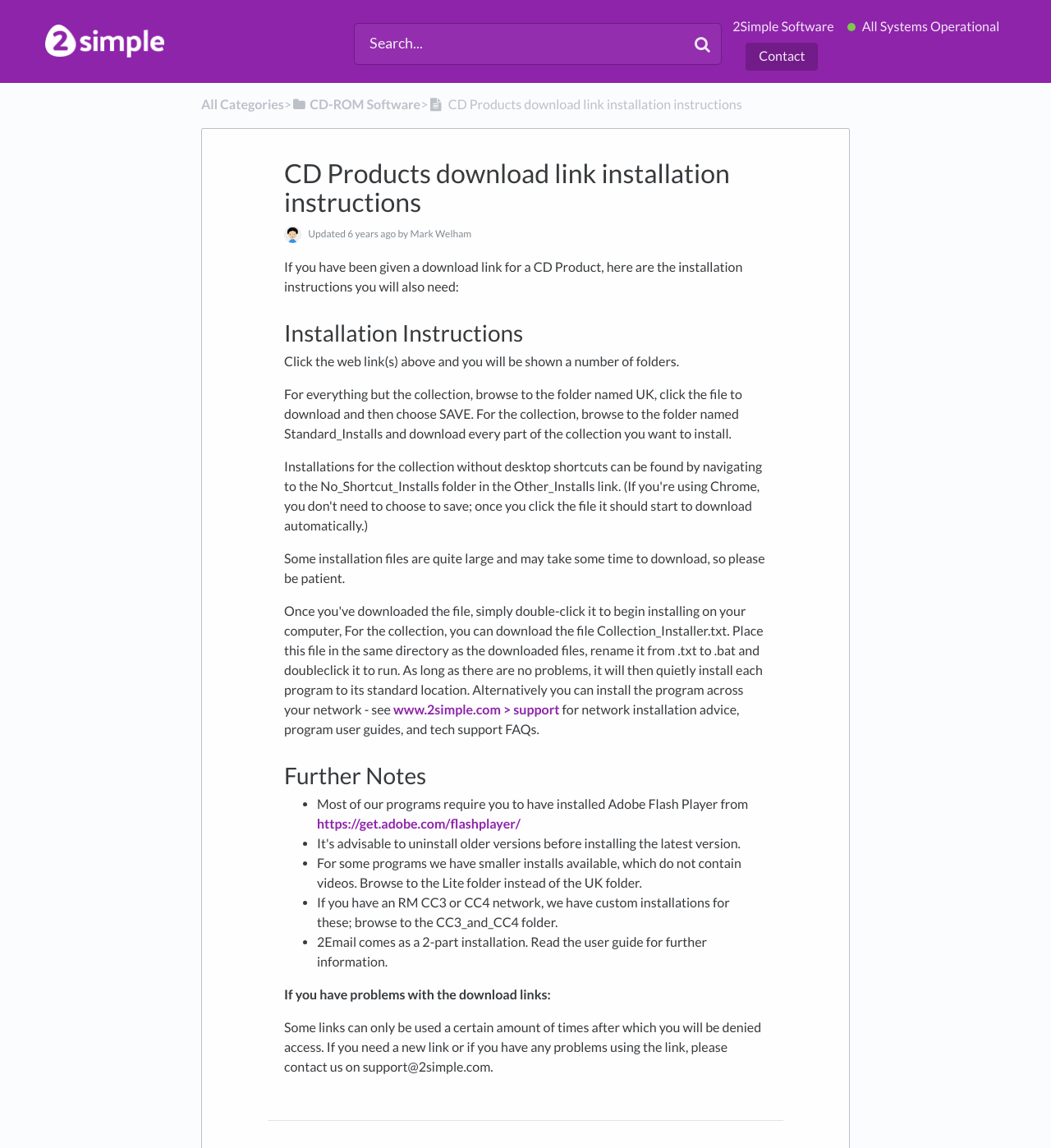Identify the webpage's primary heading and generate its text.

CD Products download link installation instructions